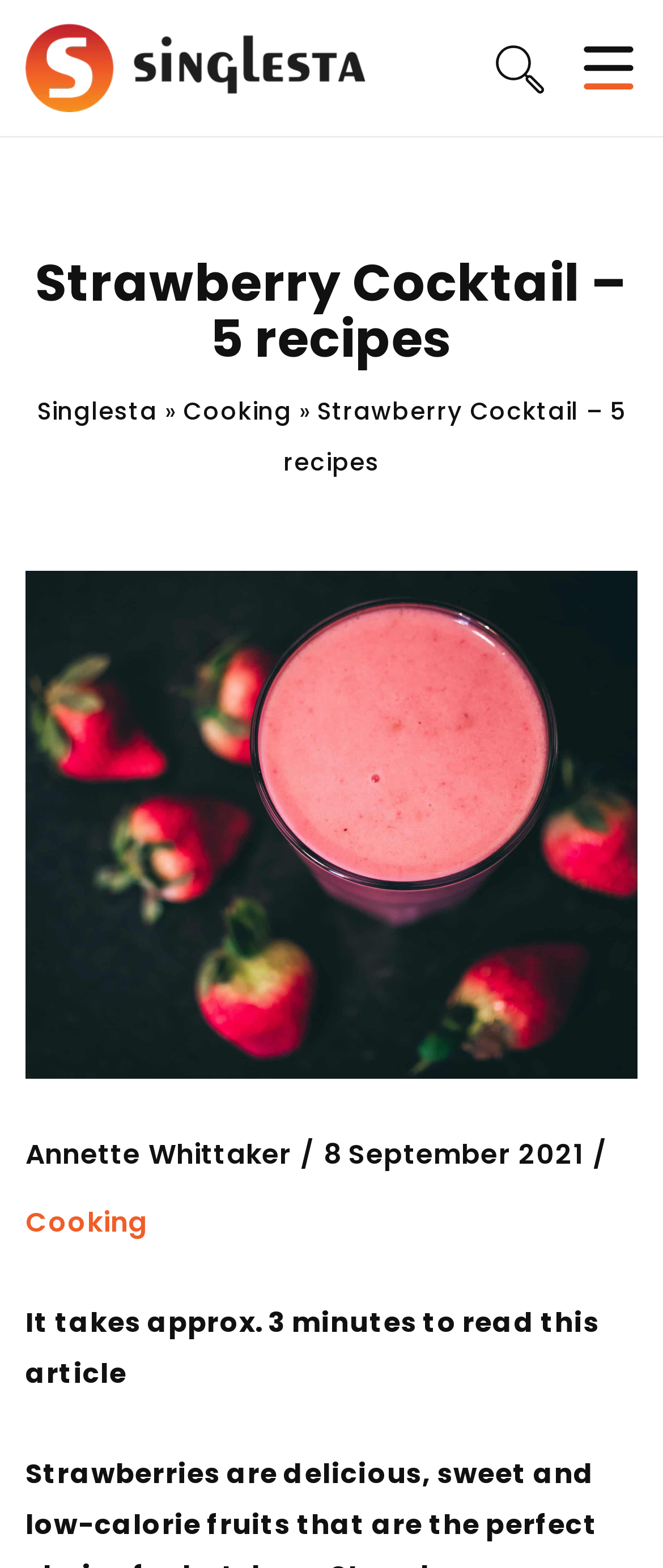How long does it take to read this article?
Based on the image, answer the question with as much detail as possible.

I determined the reading time by examining the static text element which states 'It takes approx. 3 minutes to read this article'.